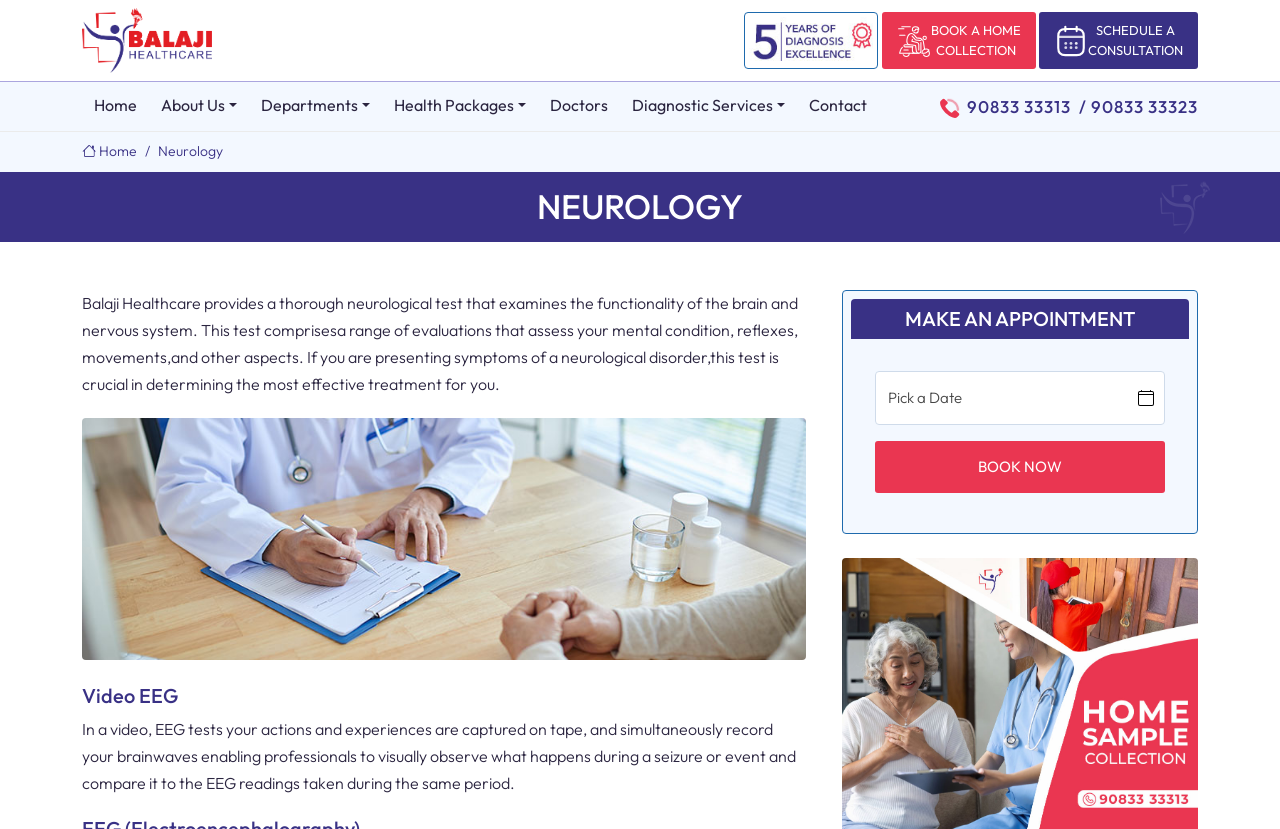What is the purpose of the neurological test?
Analyze the screenshot and provide a detailed answer to the question.

According to the static text, the neurological test is crucial in determining the most effective treatment for a person if they are presenting symptoms of a neurological disorder.